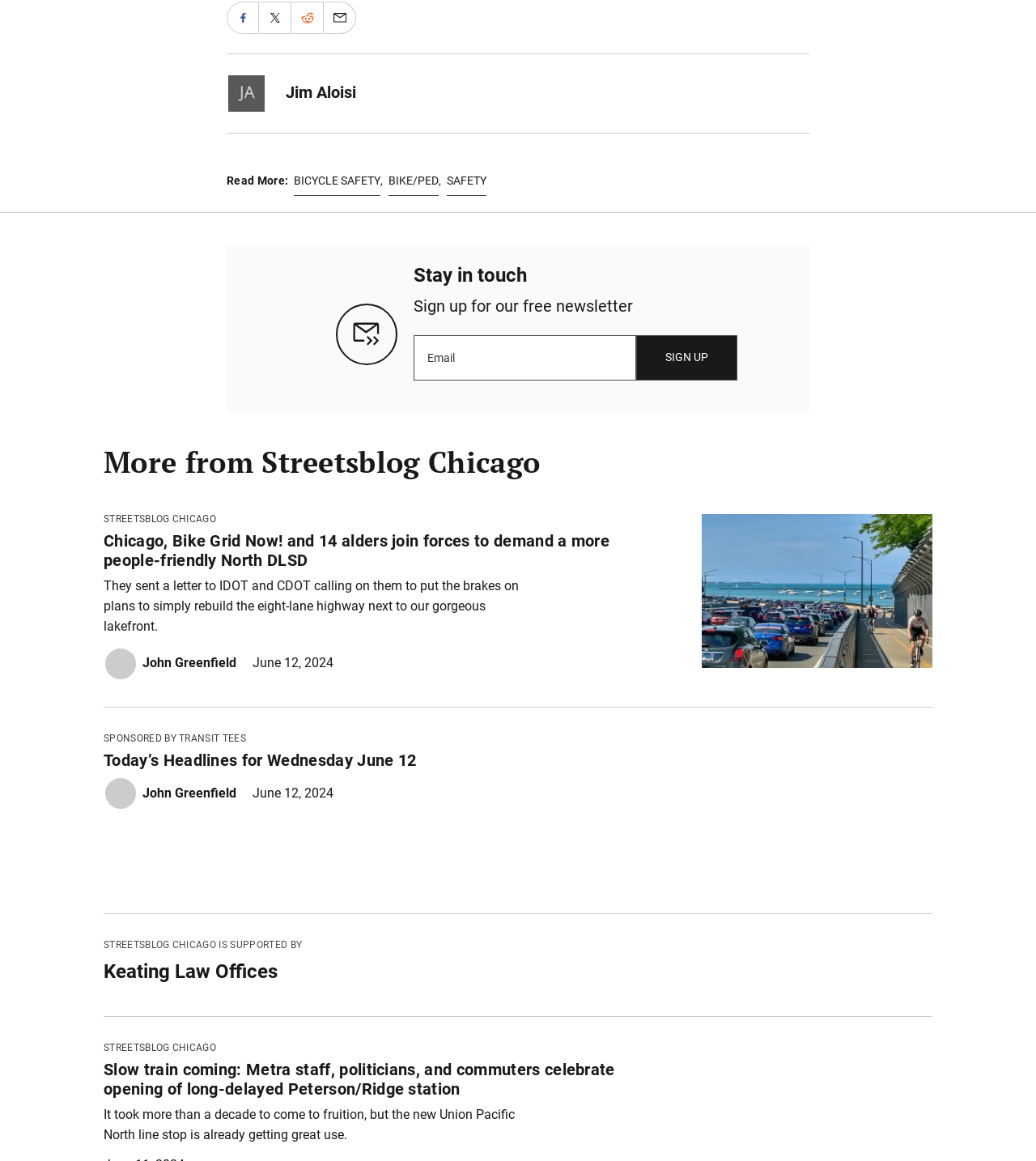Reply to the question with a single word or phrase:
Who is the author of the article 'Slow train coming: Metra staff, politicians, and commuters celebrate opening of long-delayed Peterson/Ridge station'?

John Greenfield